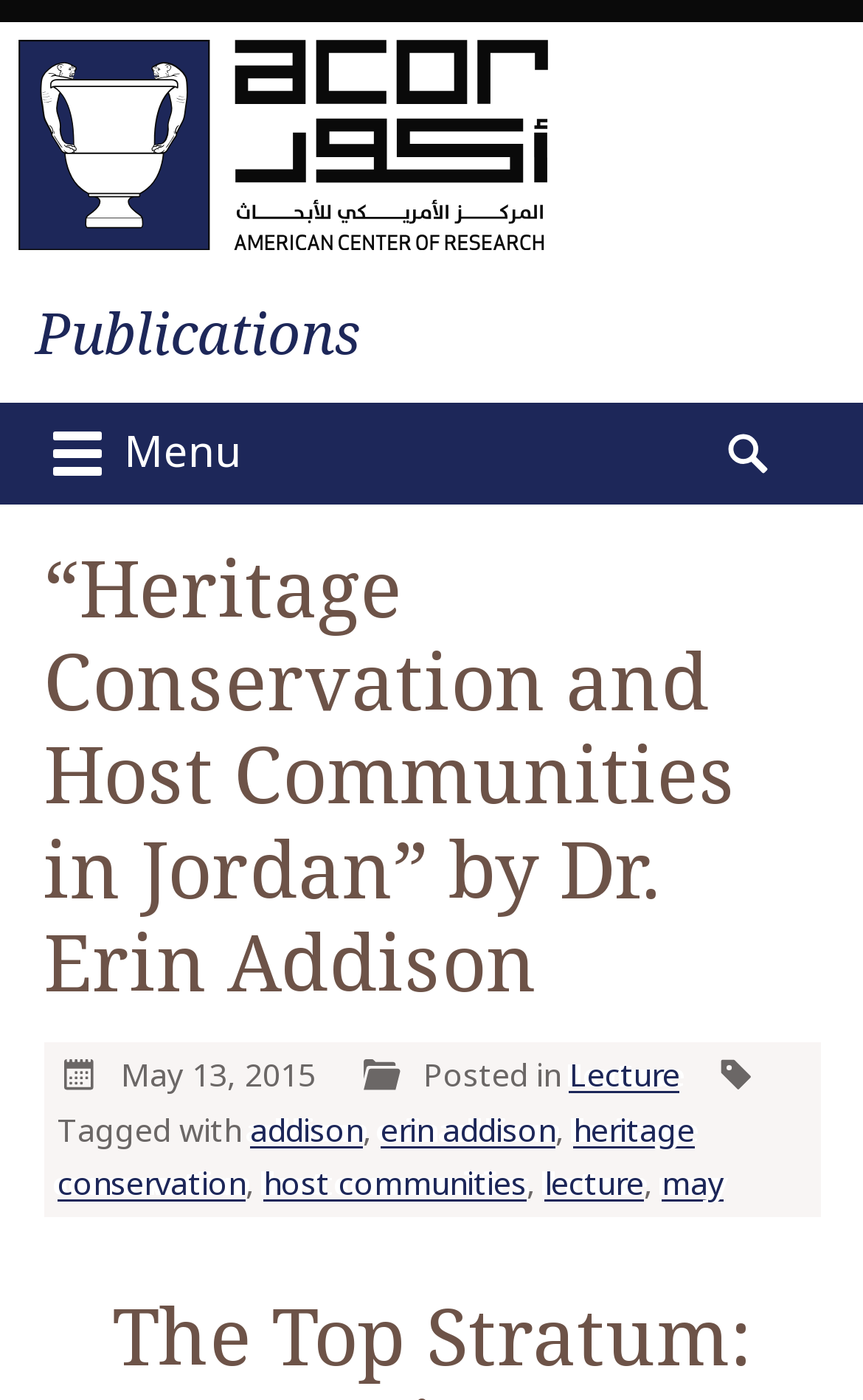Give a detailed overview of the webpage's appearance and contents.

The webpage appears to be an event page for a lecture titled "Heritage Conservation and Host Communities in Jordan" by Dr. Erin Addison. At the top left, there is a link to "ACOR Jordan" accompanied by a small image. Below this, there are two more links: "Publications" and a button labeled "Menu" with a small icon. 

On the top right, there is a search bar with a label "Search for:" and a small image. 

The main content of the page is a lecture announcement, which takes up most of the page. The title of the lecture is prominently displayed, followed by a series of images, including what appears to be a profile picture of Dr. Erin Addison. Below the title, there is a time element displaying the date "May 13, 2015". 

The lecture announcement also includes a section labeled "Posted in" with a link to "Lecture", and a section labeled "Tagged with" featuring several links to keywords, including the speaker's name, "heritage conservation", "host communities", and "lecture".